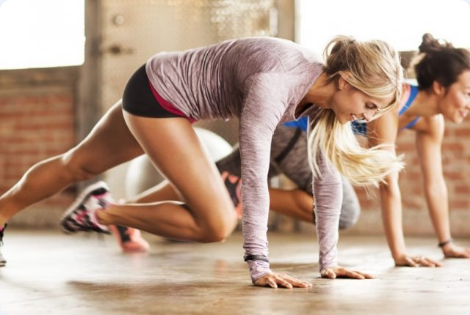What type of clothing is the second woman wearing?
Answer with a single word or phrase, using the screenshot for reference.

Fitted tank top and leggings